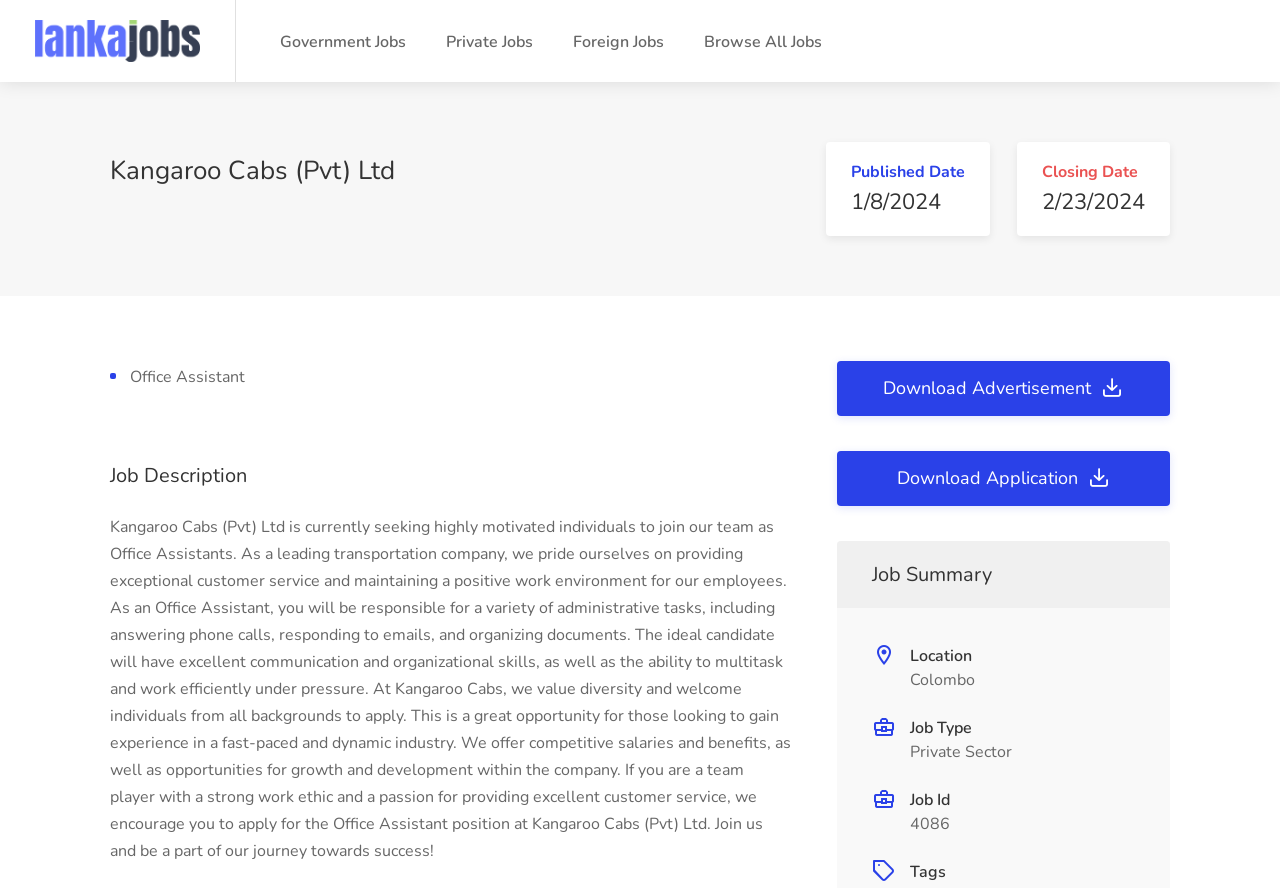What is the job ID of the vacancy?
Refer to the image and respond with a one-word or short-phrase answer.

4086